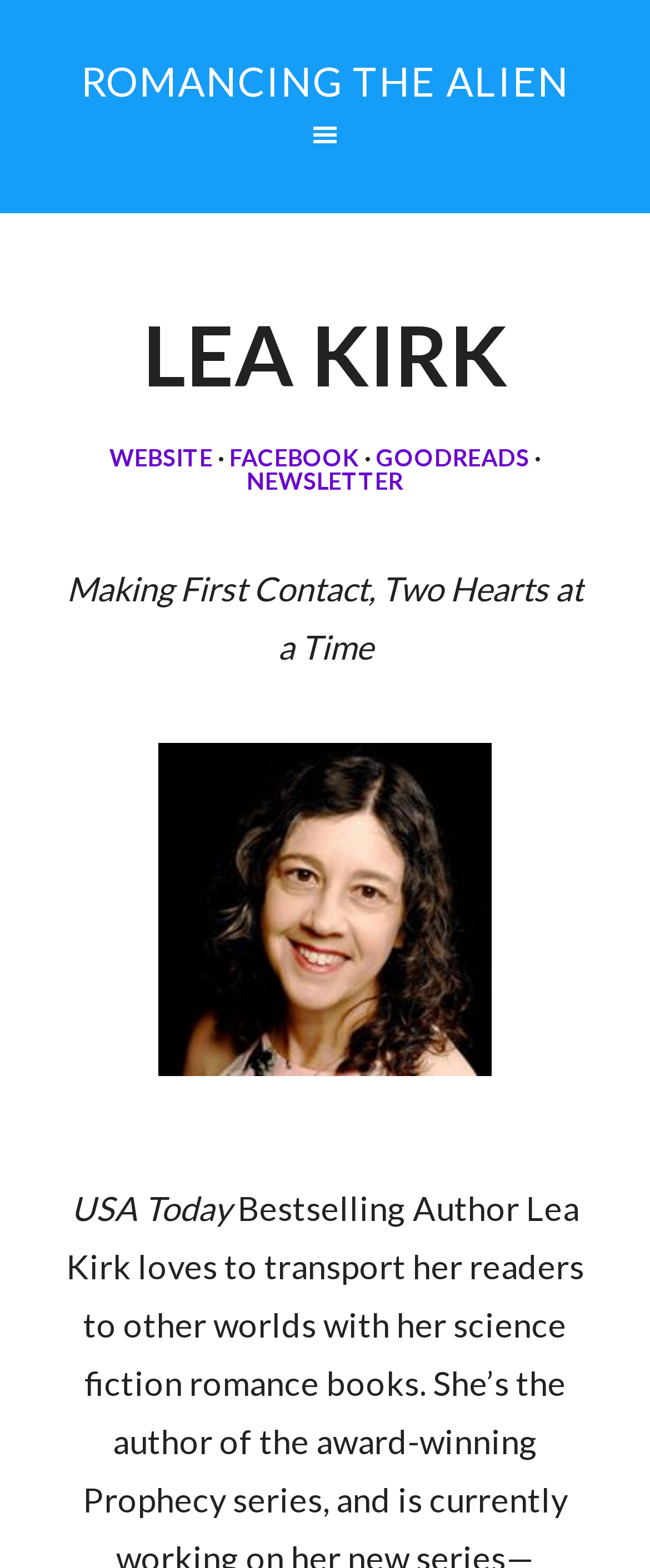Offer an extensive depiction of the webpage and its key elements.

The webpage is about Lea Kirk, an author. At the top, there is a link titled "ROMANCING THE ALIEN" that takes up most of the width. Below it, there is a main navigation section with a heading that reads "LEA KIRK" in a prominent font size. 

To the right of the author's name, there are four links: "WEBSITE", "FACEBOOK", "GOODREADS", and "NEWSLETTER", separated by a dot. These links are aligned horizontally and take up about half of the page's width.

Below the navigation section, there is a tagline or subtitle that reads "Making First Contact, Two Hearts at a Time", which spans almost the entire width of the page. 

At the bottom of the page, there are three small pieces of text: "U", "A", and "oday", which appear to be fragments of a sentence or a date.